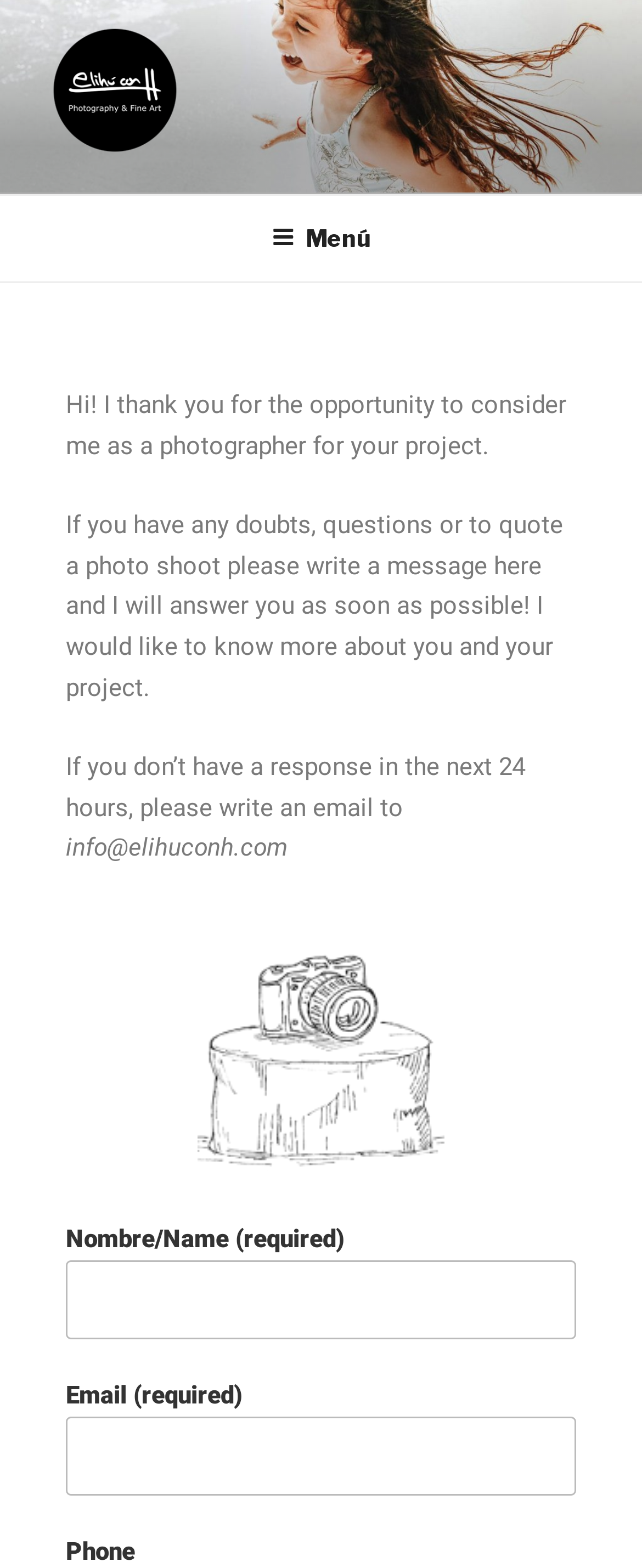Create a detailed narrative describing the layout and content of the webpage.

This webpage is a contact page for a photographer specializing in gastronomy in Puebla, Mexico. At the top, there is a large image with the title "Fotógrafo de Gastronomía en Puebla" and a link with the same text. Below the image, there is a smaller version of the same image, followed by a link with the text "FOTÓGRAFO DE GASTRONOMÍA EN PUEBLA" and a static text "Fotografía de Gastronomía en Puebla México".

On the top right, there is a navigation menu labeled "Menú superior" with a button "Menú" that expands to reveal a dropdown menu. Below the navigation menu, there is a header section with a personal message from the photographer, expressing gratitude for considering them for a project and inviting visitors to ask questions or request a photo shoot quote.

The main content of the page is a contact form, where visitors can fill in their name, email, and phone number to get in touch with the photographer. The form has required fields for name and email, and there is an alert message at the bottom of the form.